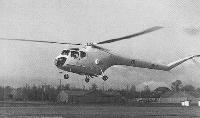Give a thorough caption for the picture.

The image captures a vintage helicopter, likely part of the Bristol Sycamore series, in flight. This particular model, identified as WV781, was the first of four HC.12s designated for Coastal Command. The scene is set against a cloudy sky, providing a dramatic backdrop that enhances the historical significance of the moment. Below, we see a glimpse of the airfield, with buildings indicating a typical operational environment for military testing. This helicopter participated in evaluations during the early 1950s, specifically at Filton, where it contributed to vital service trials, demonstrating its capabilities to the Armed Forces. The photograph is dated June 1954, encapsulating a notable era in aviation history.